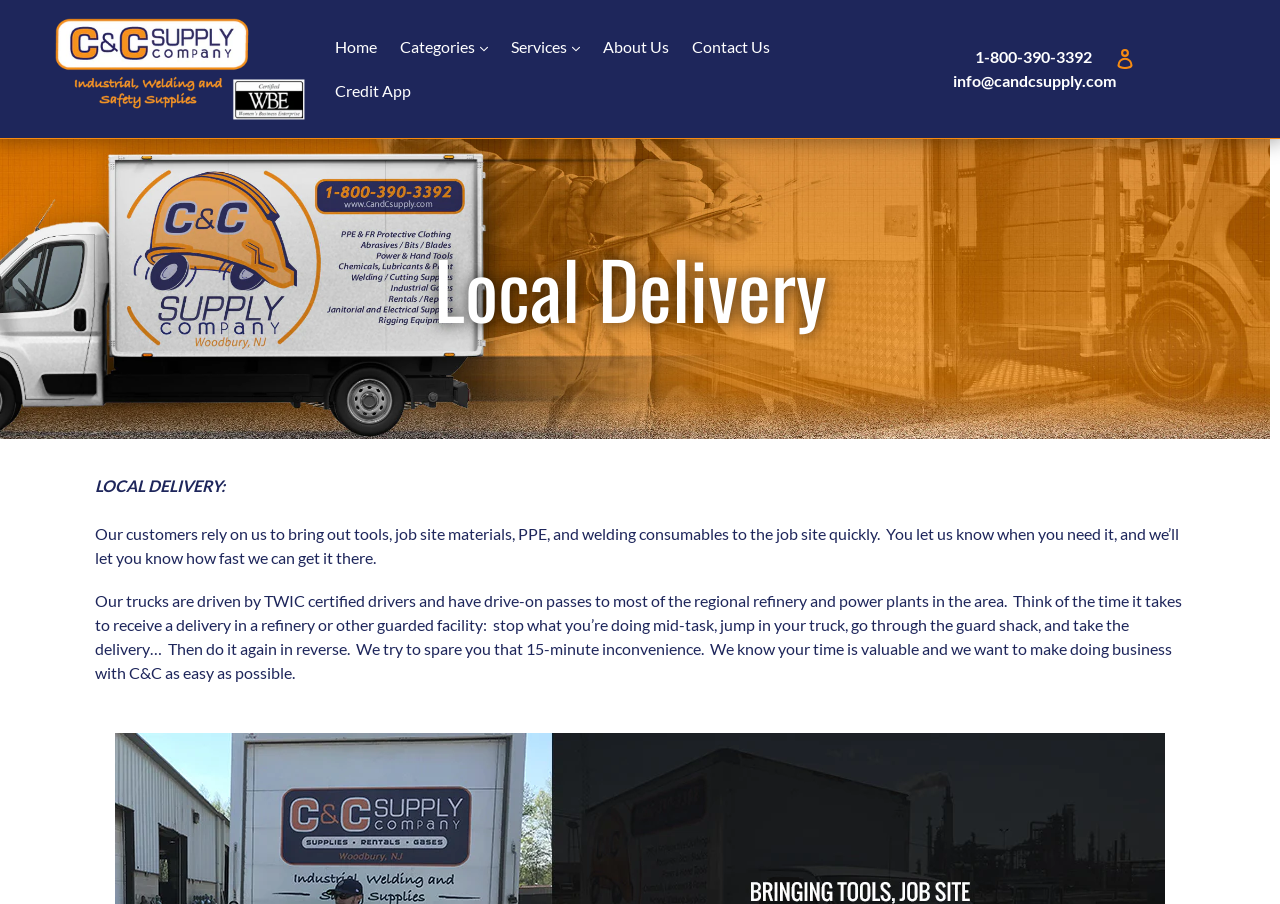Carefully examine the image and provide an in-depth answer to the question: What is the email address on the webpage?

I found the email address on the webpage by looking at the static text elements and found the one that contains an email address format, which is info@candcsupply.com.